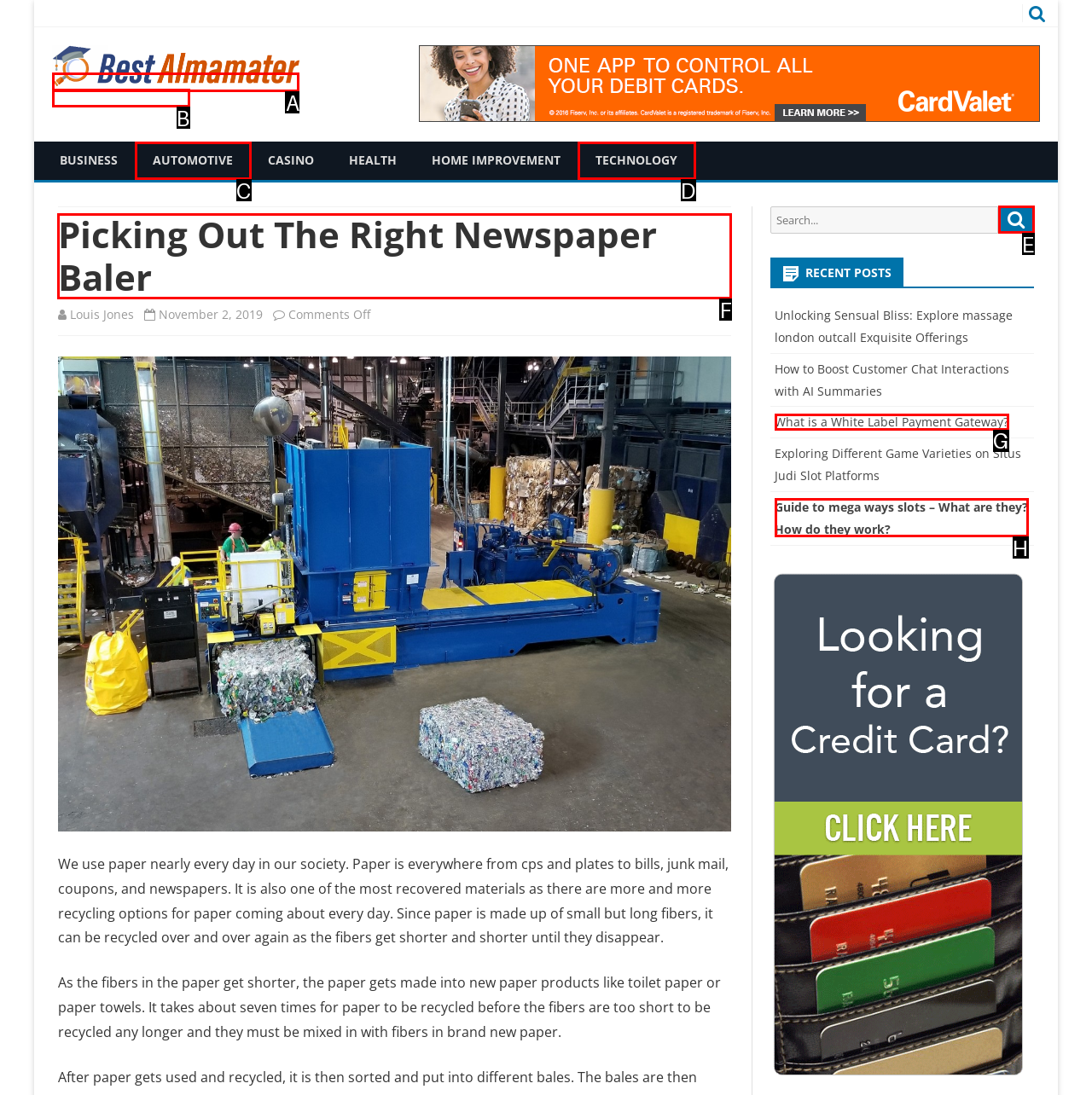Please indicate which HTML element should be clicked to fulfill the following task: Read the 'Picking Out The Right Newspaper Baler' article. Provide the letter of the selected option.

F